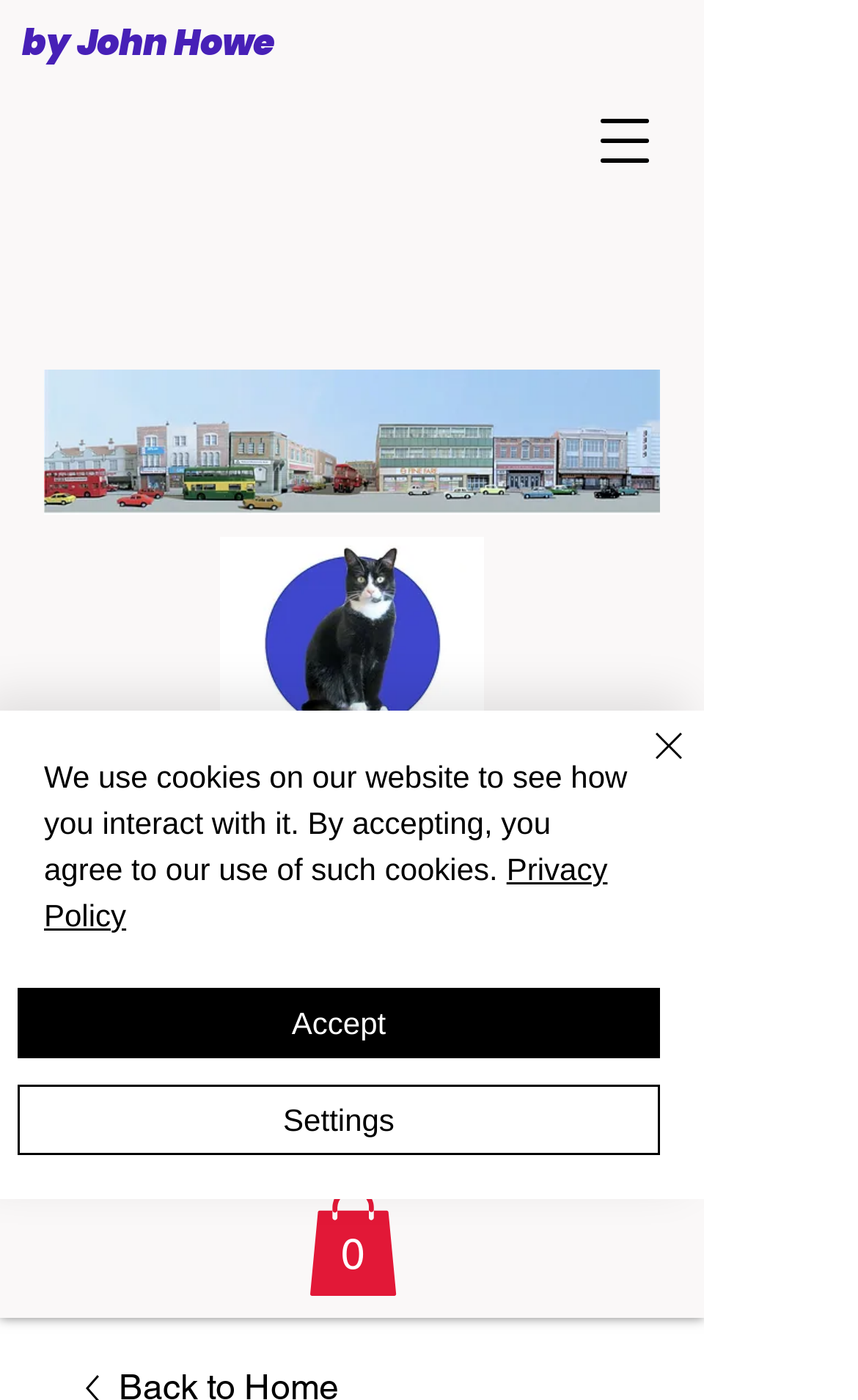Offer a thorough description of the webpage.

This webpage is about Kingsway Models, specifically showcasing a Tunbridge Wells garage model. At the top left, there is a header image 'header101.jpg' that spans about a quarter of the page width. Below the header image, there is a link to an image 'B1 512.jpg' that takes up about a third of the page width. 

To the right of the header image, there are two headings: 'KINGSWAY MODELS' and 'by John Howe'. The 'KINGSWAY MODELS' heading is slightly larger and centered, while 'by John Howe' is smaller and positioned at the top right corner.

On the top right side, there is a navigation menu button 'Open navigation menu' that, when clicked, opens a dialog box. Below the navigation menu button, there is a search bar with a search icon and a text input field labeled 'Search...'.

In the middle of the page, there is a section with a brief description of the Tunbridge Wells garage model, which is a half relief model approximately 27" wide and 4" deep, with alternative labels provided to show the garage in the Arriva period.

At the bottom of the page, there is a cart link 'Cart with 0 items' that contains an SVG icon. To the right of the cart link, there is a 'Quick actions' button.

A cookie alert banner is displayed at the bottom of the page, which informs users that the website uses cookies and provides a link to the 'Privacy Policy'. The banner has three buttons: 'Accept', 'Settings', and 'Close', with the 'Close' button accompanied by a small 'Close' icon.